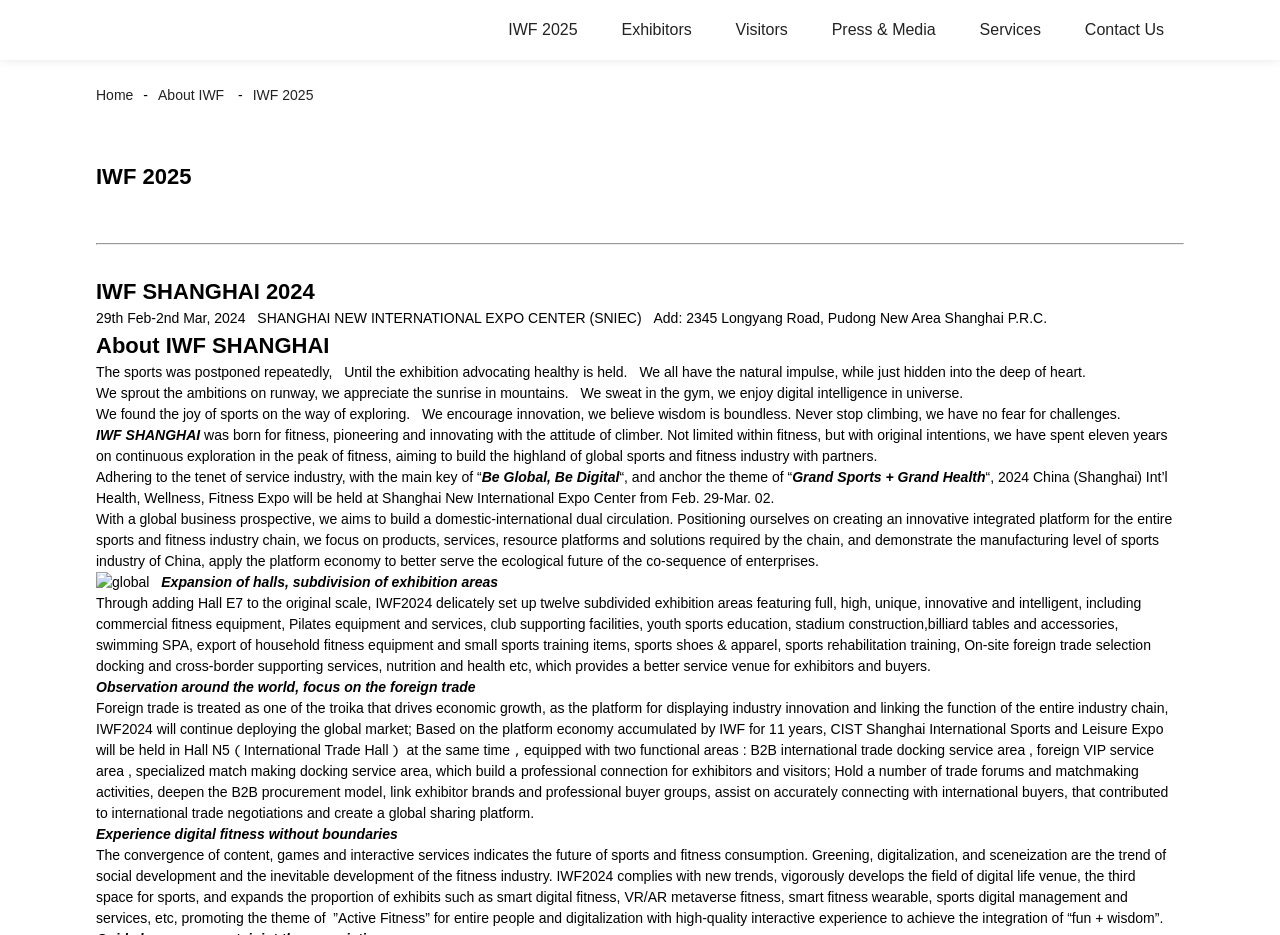What is the date of the event?
Answer the question with a detailed and thorough explanation.

I found a static text element with the text '29th Feb-2nd Mar, 2024' which suggests that it is the date of the event.